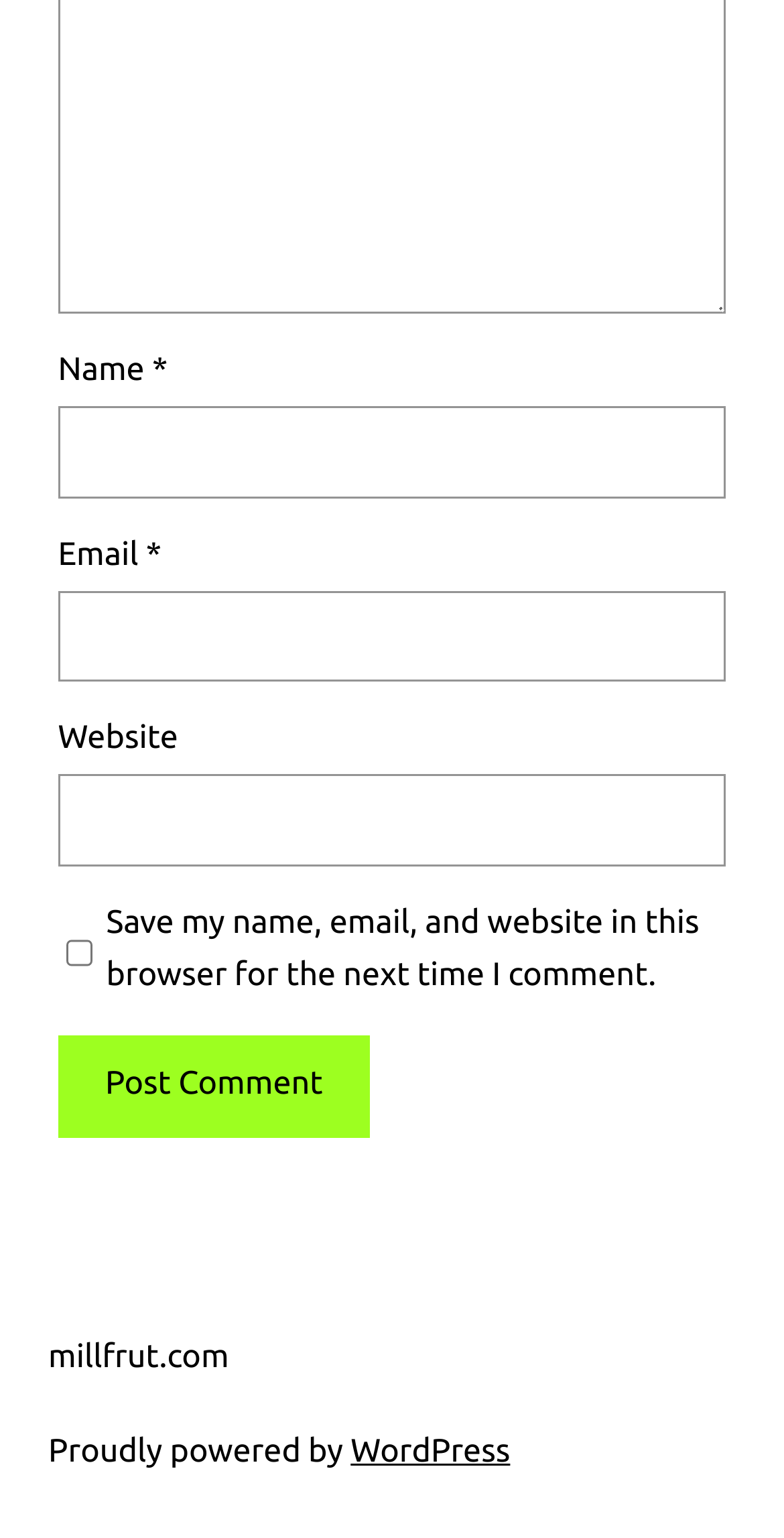Give a one-word or short phrase answer to the question: 
What is the label of the first text box?

Name